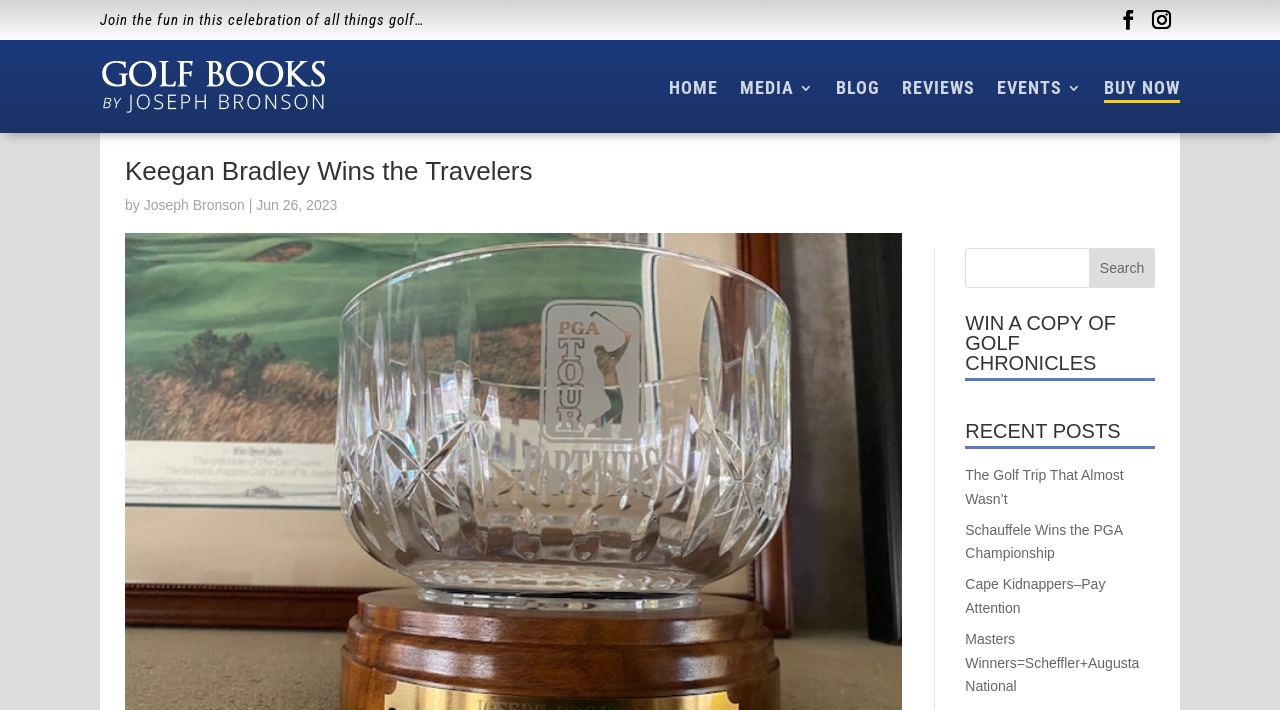Please mark the clickable region by giving the bounding box coordinates needed to complete this instruction: "Read the blog post 'The Golf Trip That Almost Wasn’t'".

[0.754, 0.658, 0.878, 0.714]